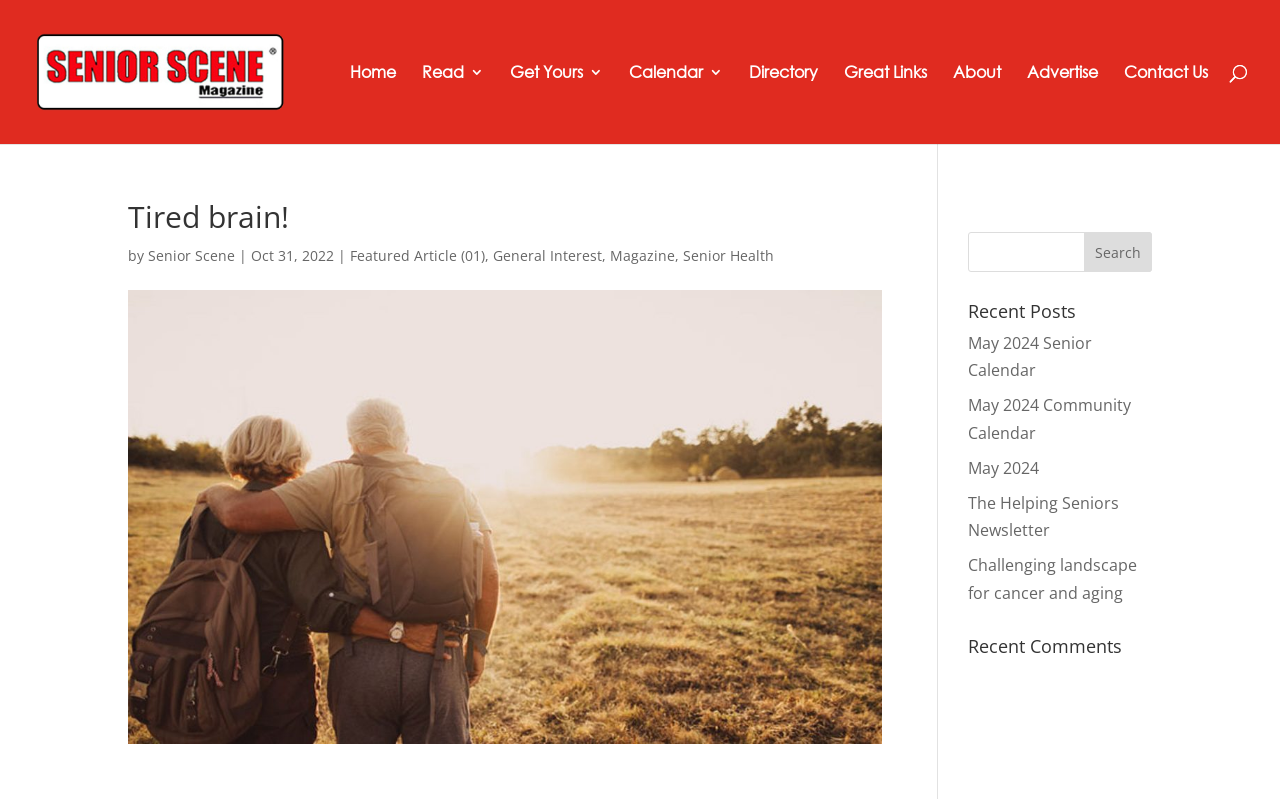Locate the bounding box coordinates of the area to click to fulfill this instruction: "Search for something". The bounding box should be presented as four float numbers between 0 and 1, in the order [left, top, right, bottom].

[0.756, 0.29, 0.9, 0.34]